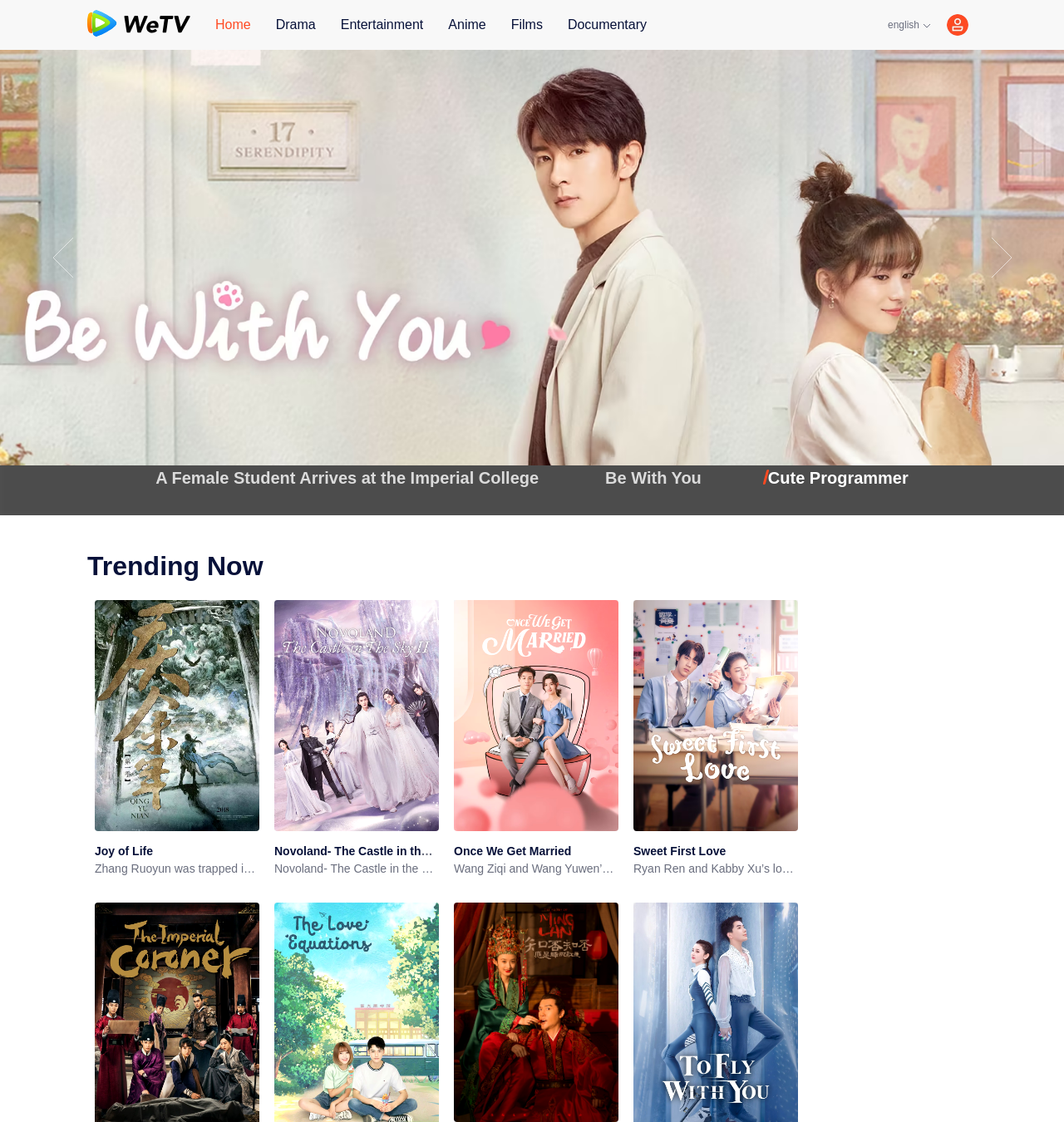Please reply to the following question using a single word or phrase: 
What is the language of the webpage?

English